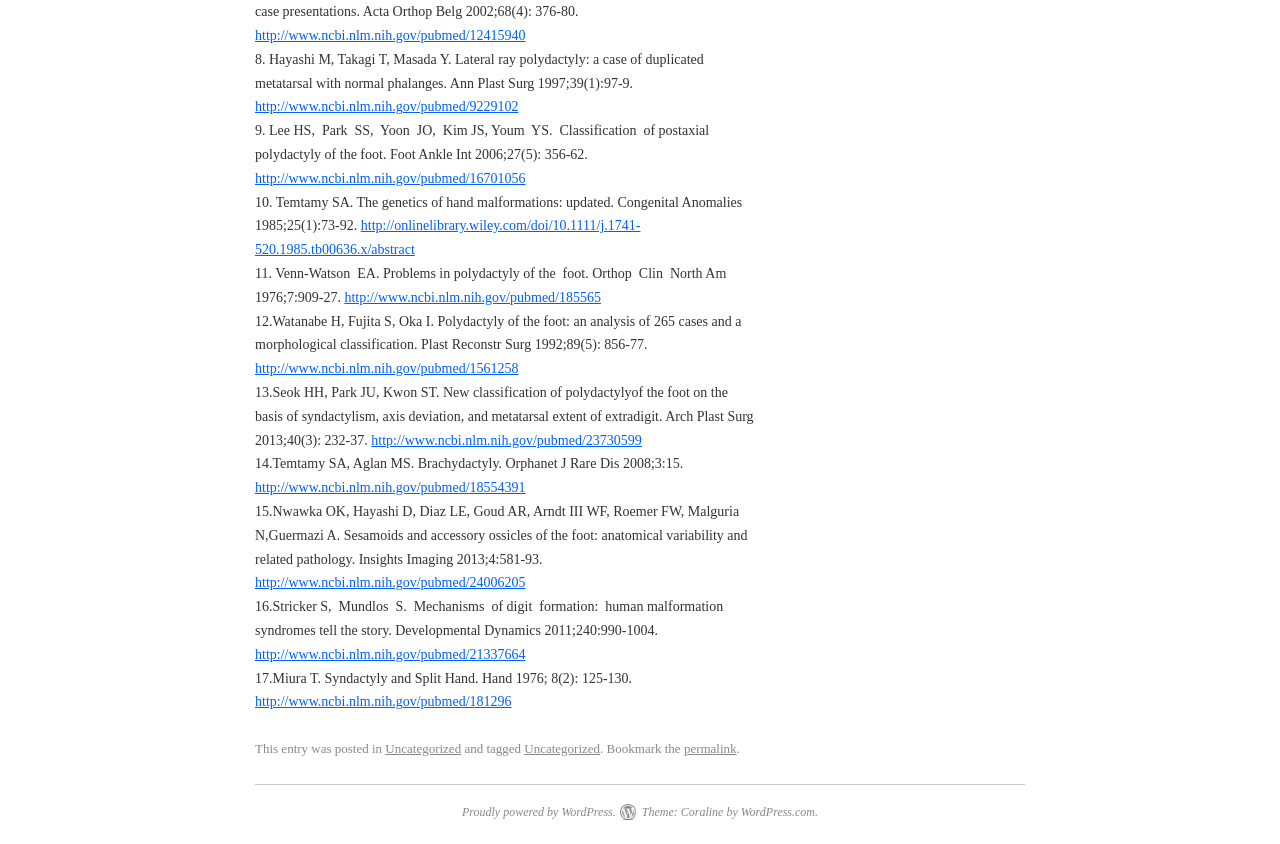What is the topic of the 8th reference? From the image, respond with a single word or brief phrase.

Lateral ray polydactyly